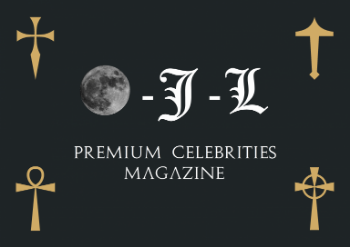Answer the question using only one word or a concise phrase: What is the shape of the icons at the corners?

Cross